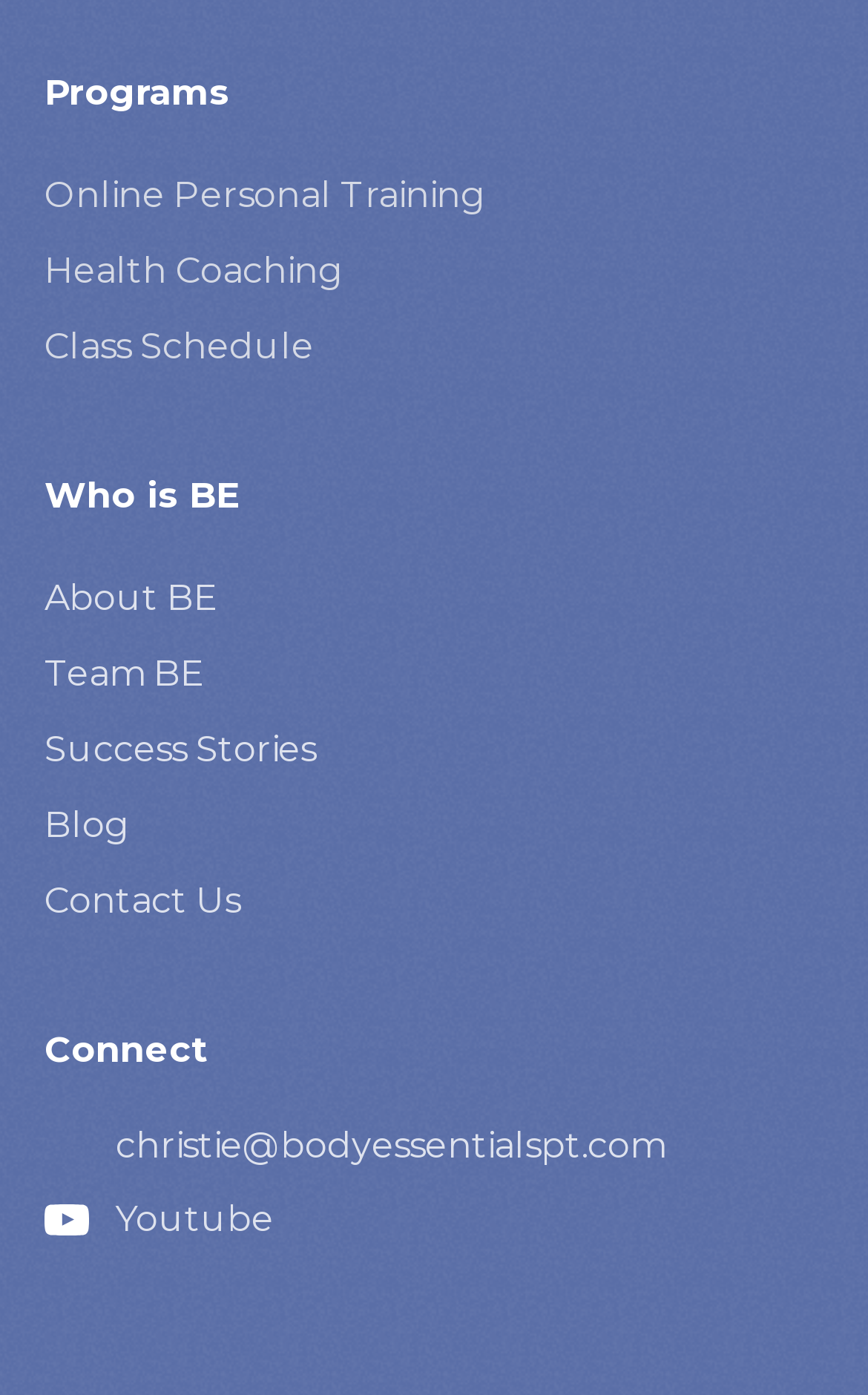What social media platform is linked to?
Refer to the image and provide a concise answer in one word or phrase.

Youtube